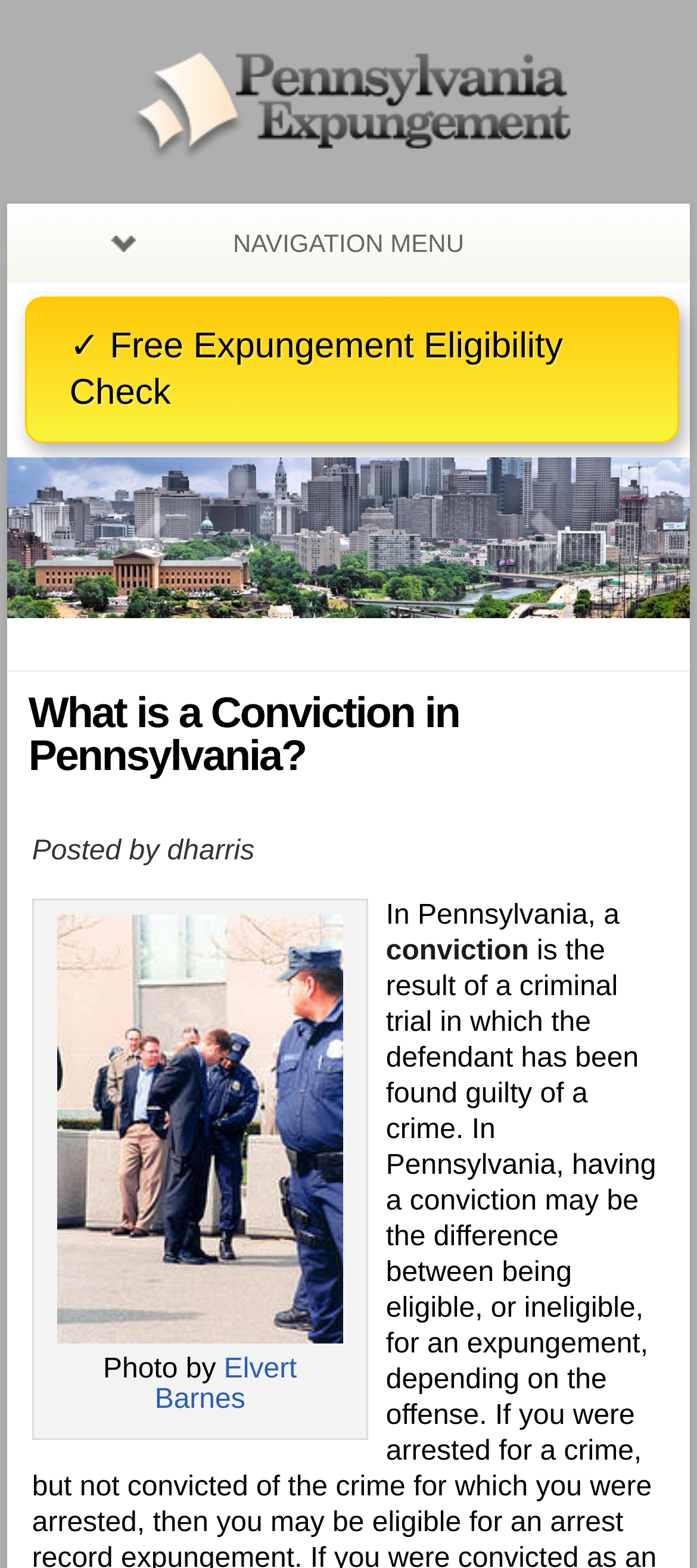Locate the bounding box coordinates of the element that needs to be clicked to carry out the instruction: "download magazine". The coordinates should be given as four float numbers ranging from 0 to 1, i.e., [left, top, right, bottom].

None